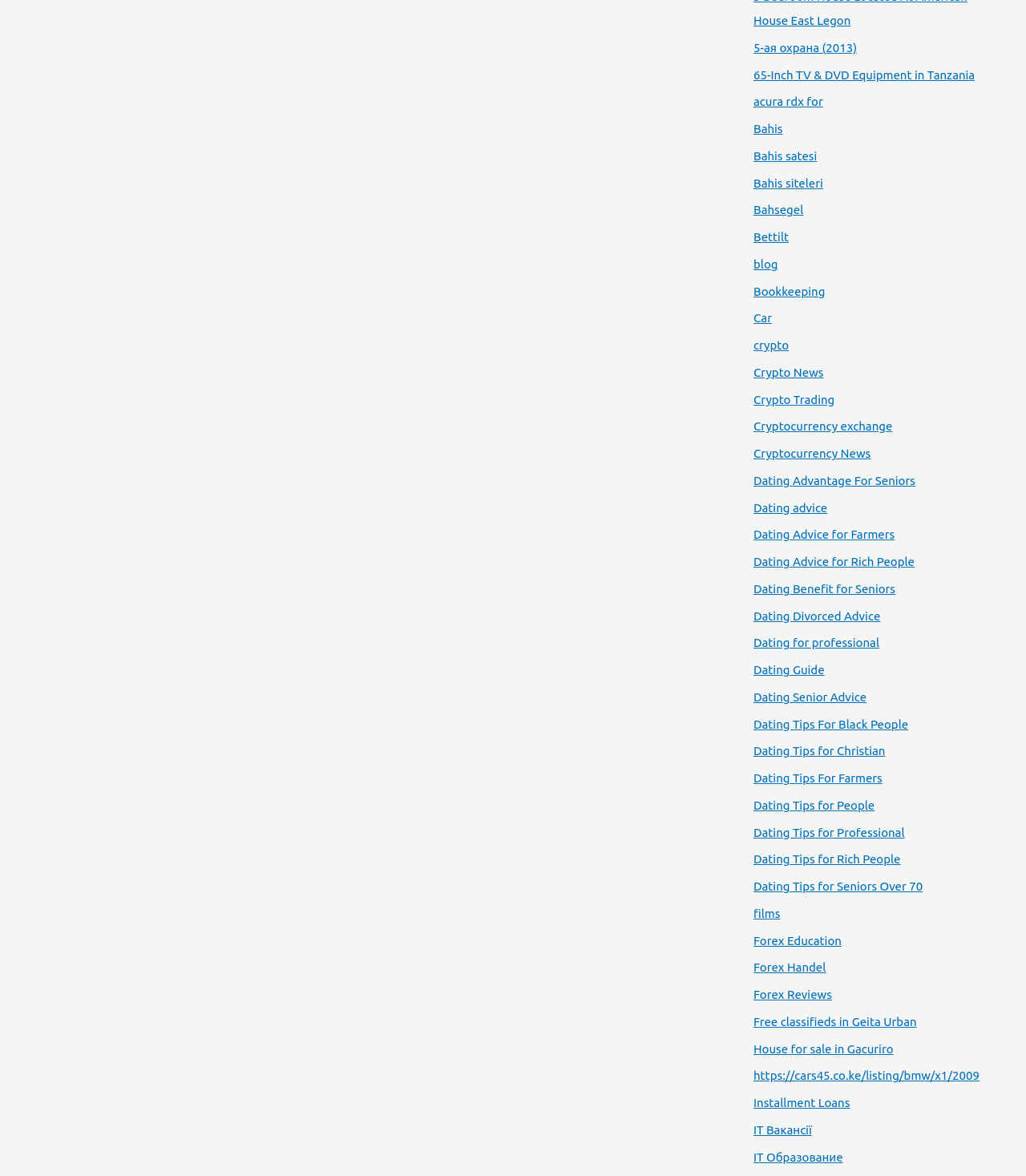Predict the bounding box coordinates of the area that should be clicked to accomplish the following instruction: "Explore 'Forex Education' resources". The bounding box coordinates should consist of four float numbers between 0 and 1, i.e., [left, top, right, bottom].

[0.734, 0.794, 0.82, 0.805]